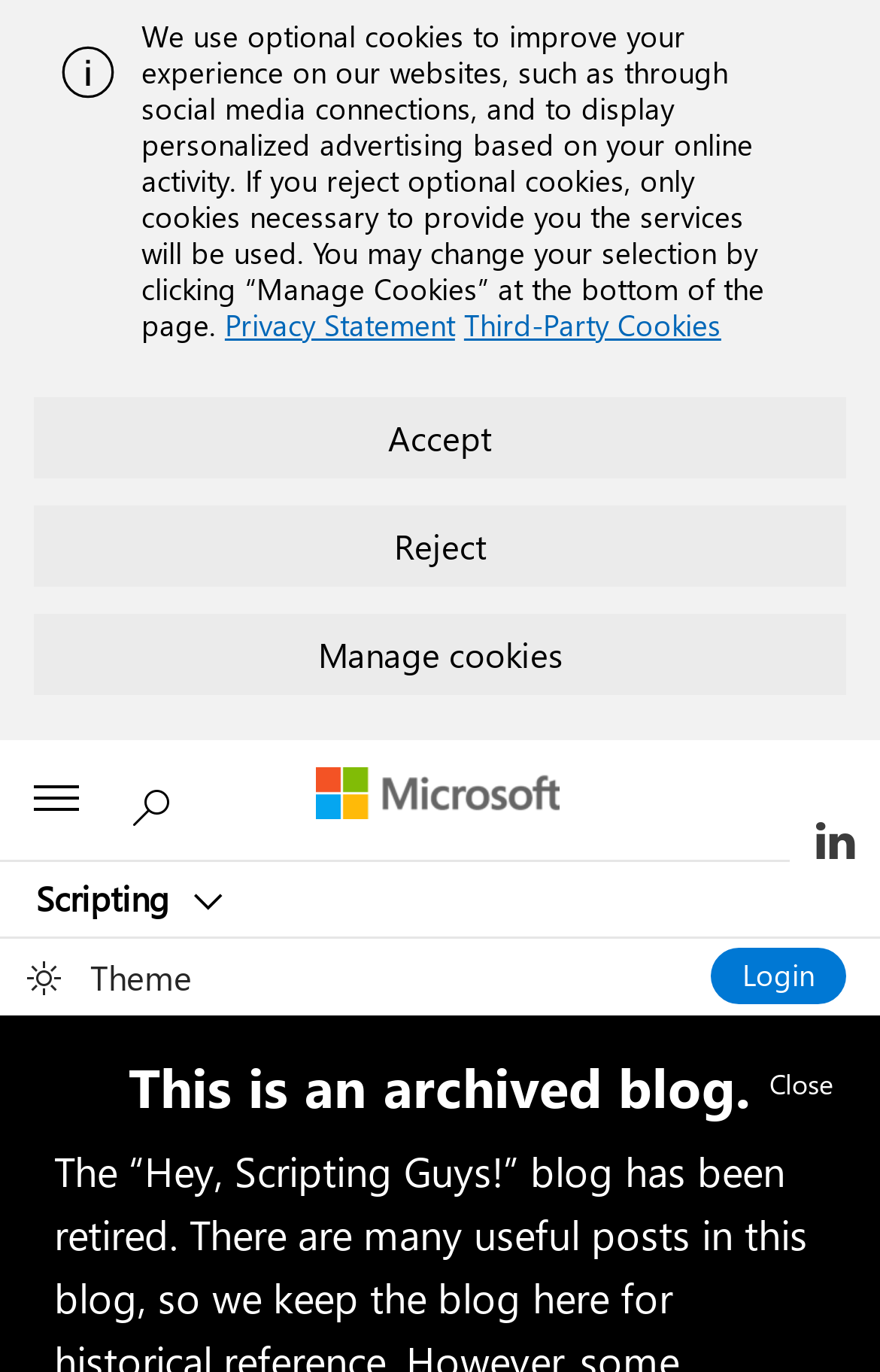Generate the text of the webpage's primary heading.

PowerTip: Find What Various Windows Features Do